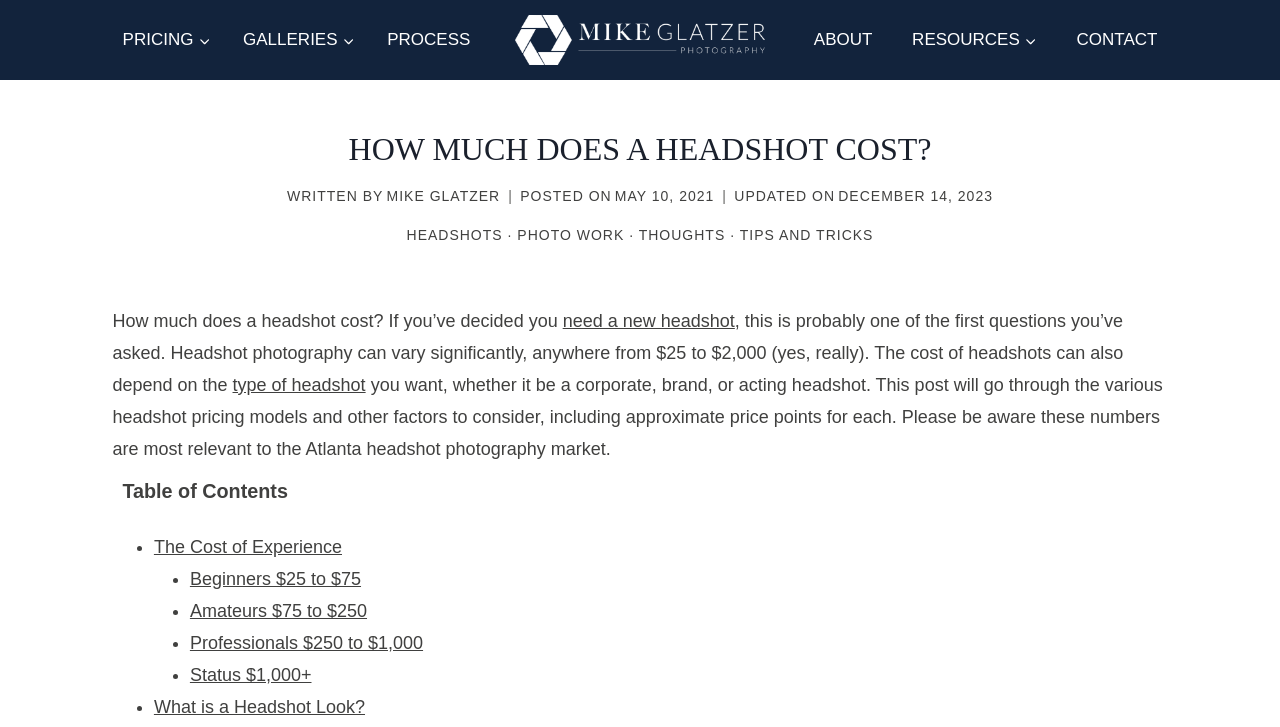Detail the webpage's structure and highlights in your description.

This webpage is about headshot photography costs, specifically discussing the factors that affect the pricing of headshots. At the top, there is a primary navigation menu with links to "PRICING", "GALLERIES", and "PROCESS". Below this menu, there is a logo and a secondary navigation menu with links to "ABOUT", "RESOURCES", and "CONTACT".

The main content of the page is divided into sections. The first section has a heading "HOW MUCH DOES A HEADSHOT COST?" and provides an introduction to the topic. Below this, there is a section with links to related topics, including "HEADSHOTS", "PHOTO WORK", "THOUGHTS", and "TIPS AND TRICKS".

The main article starts with a question "How much does a headshot cost?" and explains that the cost of headshots can vary significantly, depending on the type of headshot and the photographer's experience. The article then lists several factors that affect the pricing of headshots, including the cost of experience, with links to more information on each topic.

The webpage has a clean and organized layout, with clear headings and concise text. There are no images on the page, but there are several links to related topics and more information on headshot photography costs.